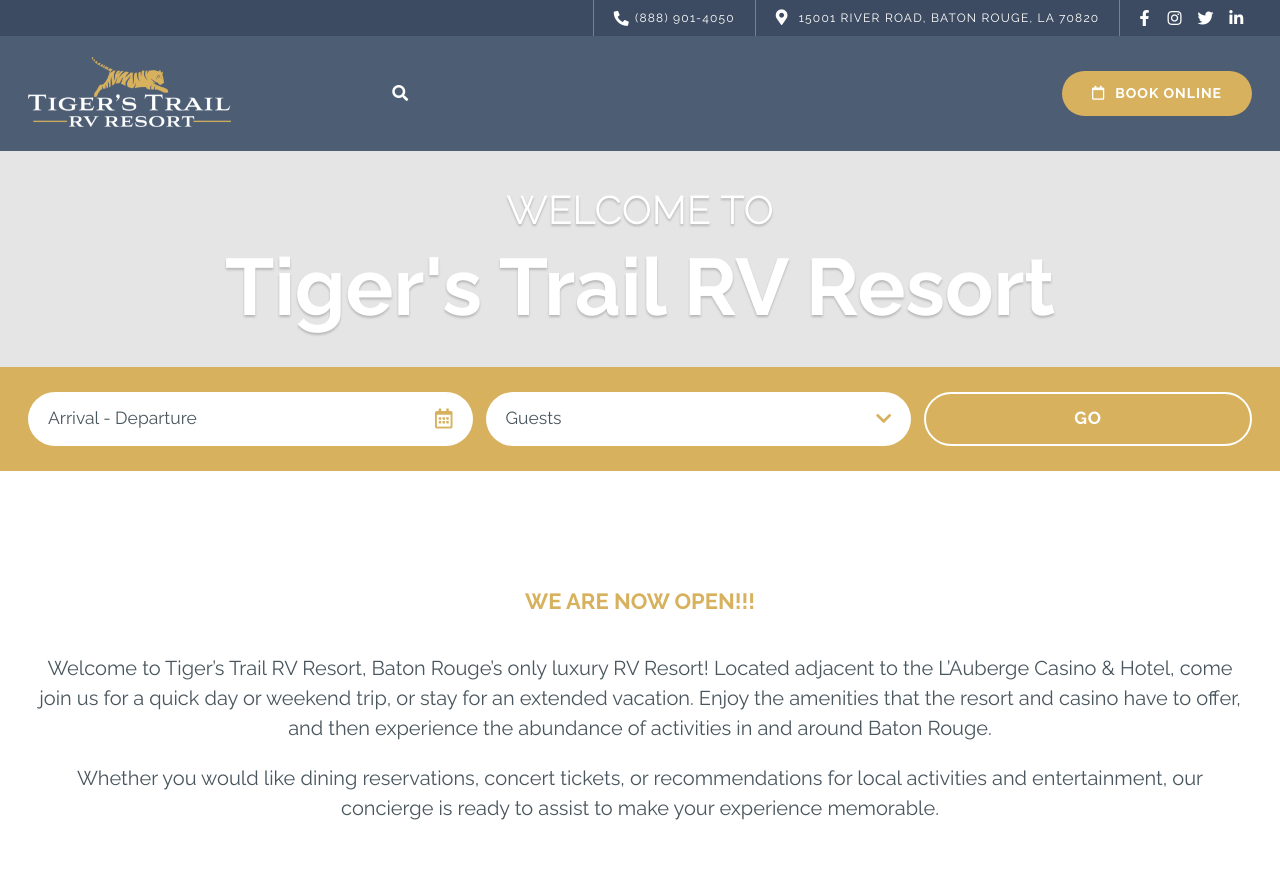What is the name of the casino adjacent to the resort?
With the help of the image, please provide a detailed response to the question.

I found the name of the casino by reading the text on the webpage, which mentions that the resort is located adjacent to the L'Auberge Casino & Hotel.